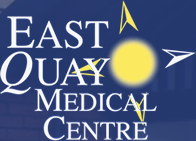Describe all the elements in the image with great detail.

The image features the logo of East Quay Medical Centre, prominently displayed against a deep blue background. The logo includes the center's name, "EAST QUAY MEDICAL CENTRE," rendered in bold, white letters that stand out clearly. Accompanying the text are graphical elements such as a stylized sun and directional arrows, symbolizing guidance and care. This logo embodies the medical center’s commitment to health and community service.